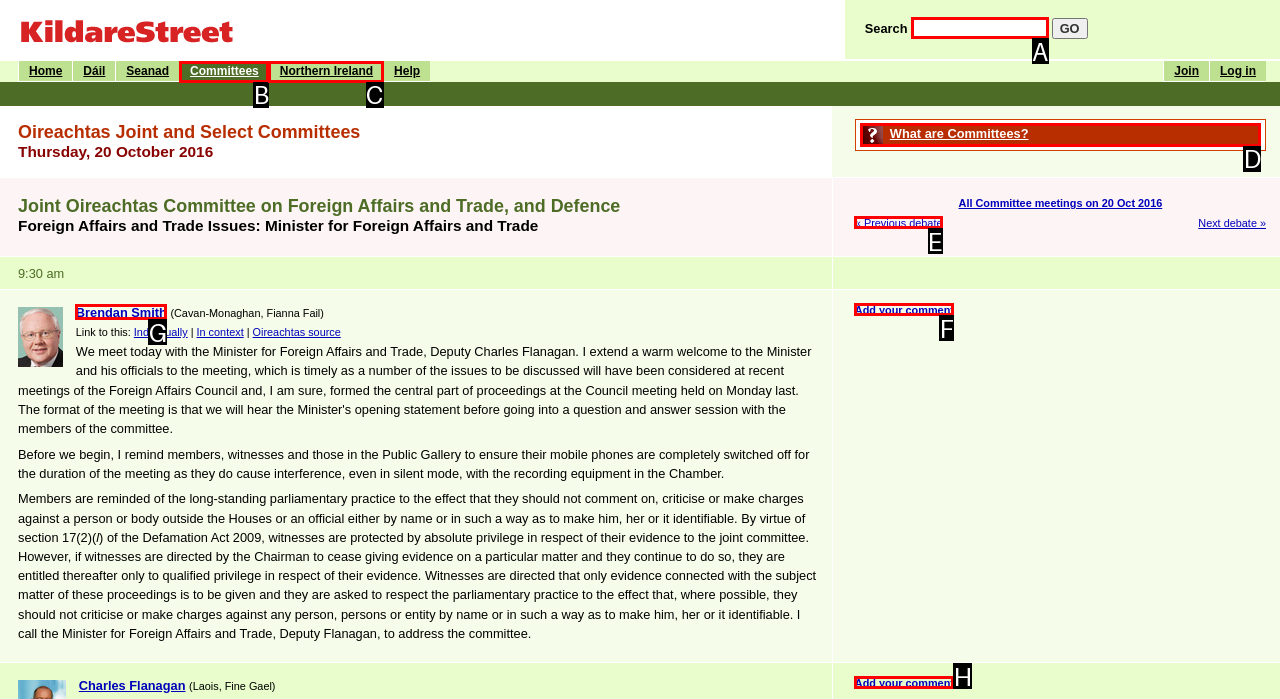Choose the HTML element to click for this instruction: Read about what are Committees? Answer with the letter of the correct choice from the given options.

D